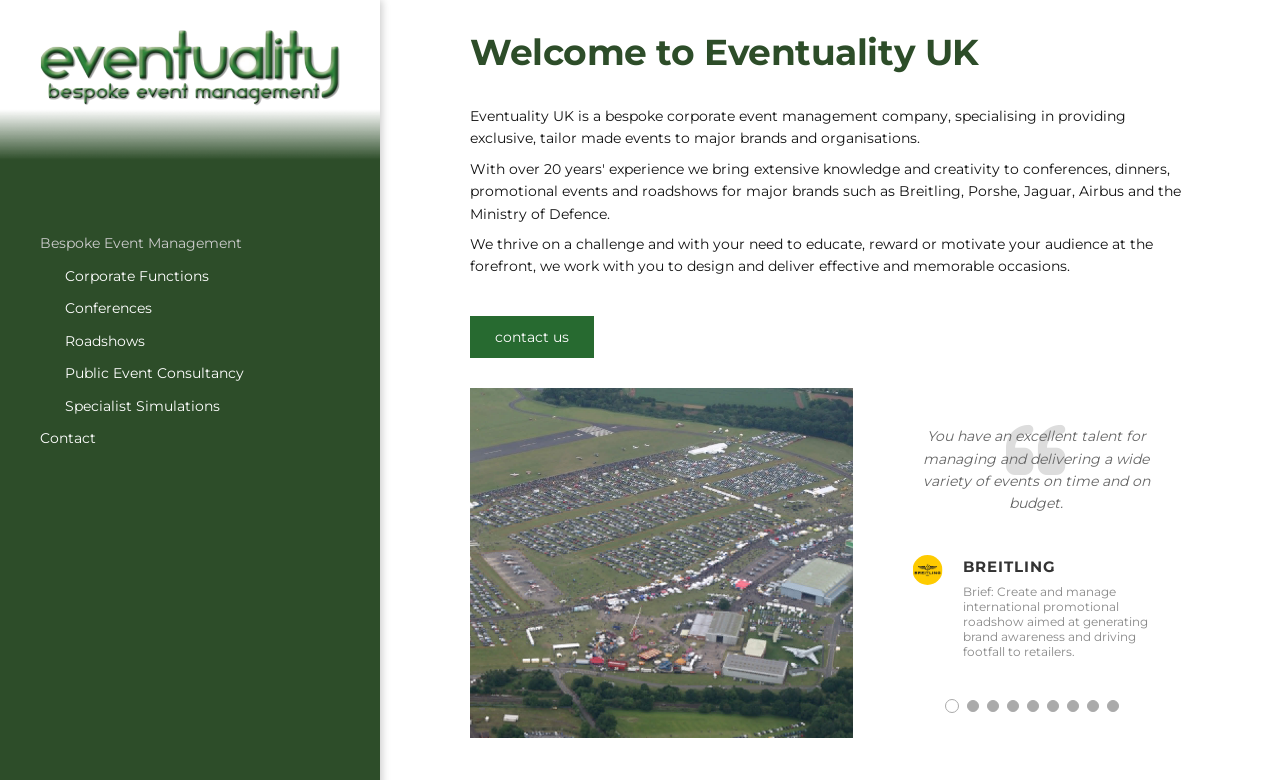Bounding box coordinates are specified in the format (top-left x, top-left y, bottom-right x, bottom-right y). All values are floating point numbers bounded between 0 and 1. Please provide the bounding box coordinate of the region this sentence describes: Specialist Simulations

[0.051, 0.508, 0.172, 0.533]